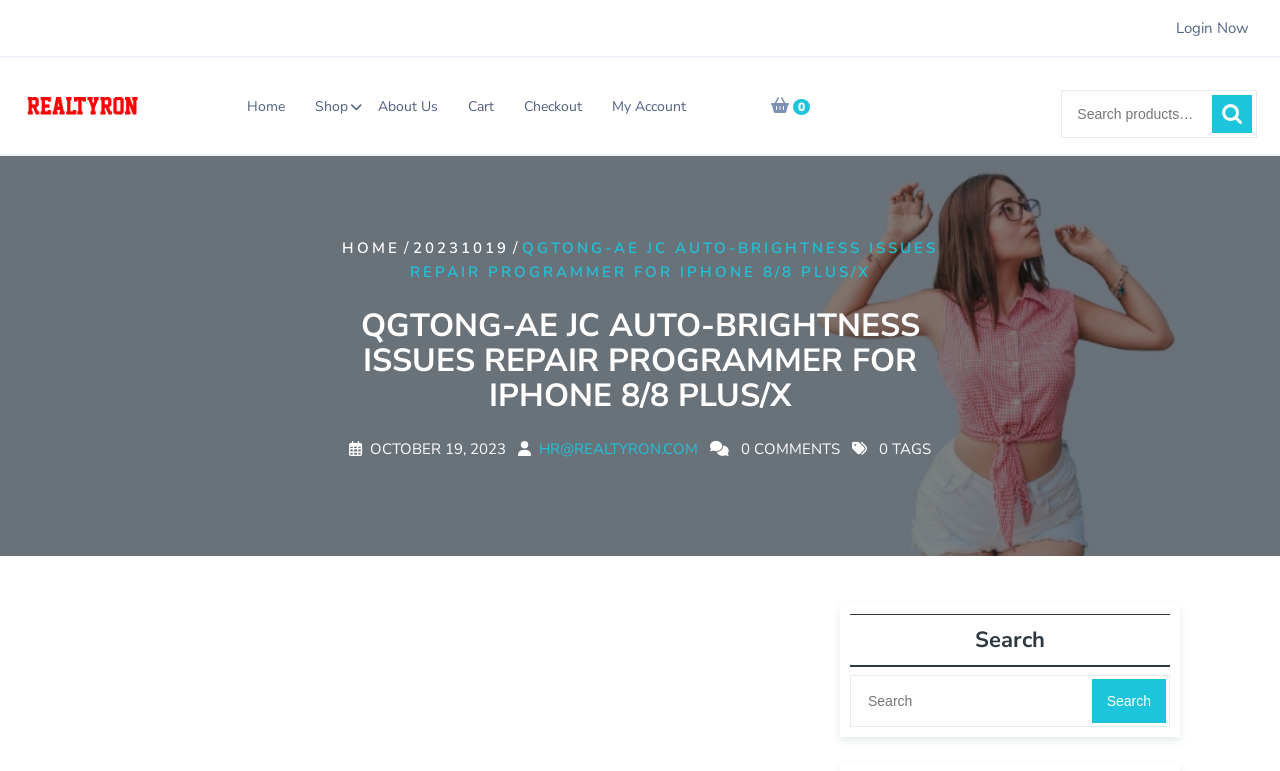Using the element description provided, determine the bounding box coordinates in the format (top-left x, top-left y, bottom-right x, bottom-right y). Ensure that all values are floating point numbers between 0 and 1. Element description: Search

[0.947, 0.123, 0.978, 0.173]